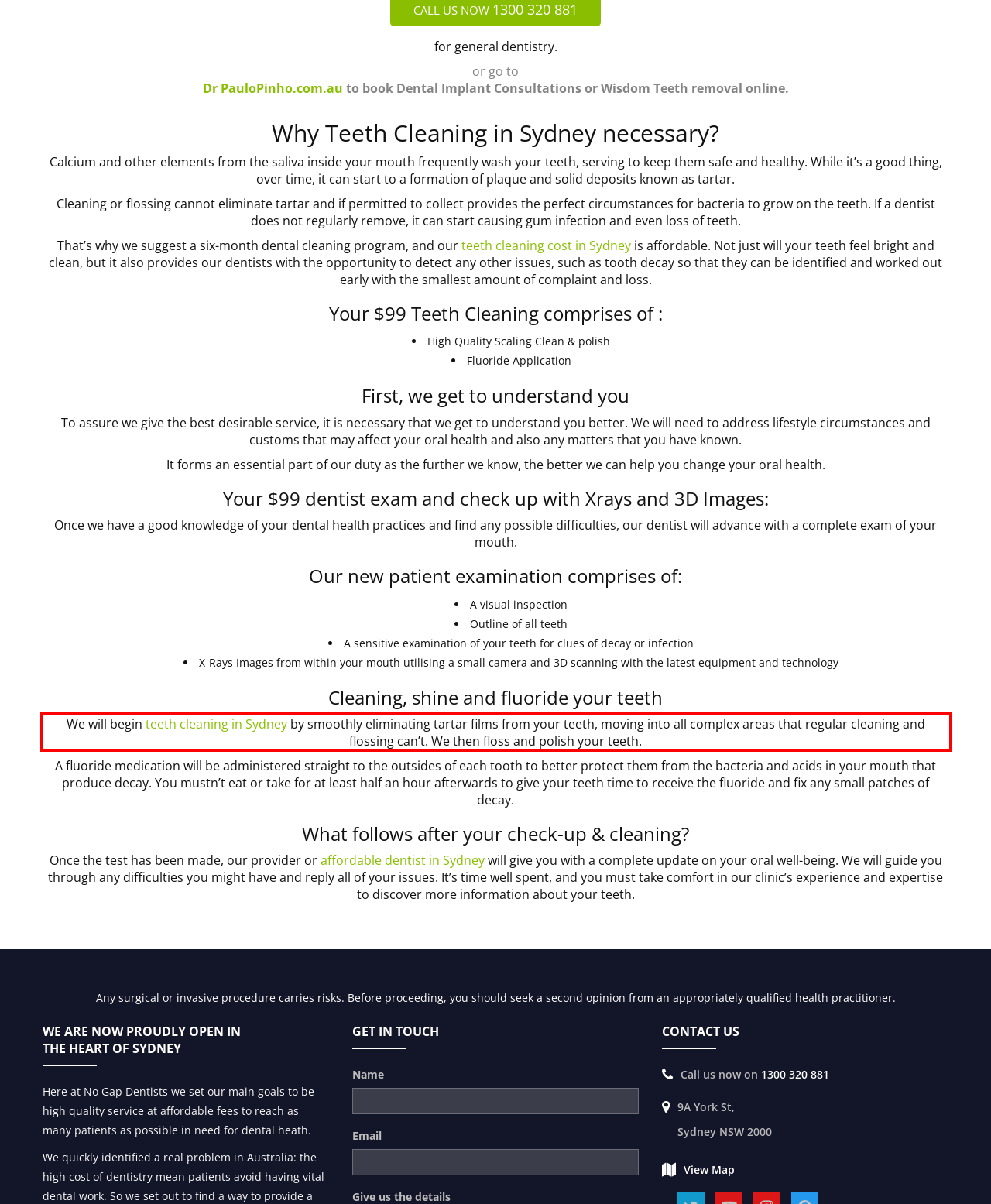Observe the screenshot of the webpage, locate the red bounding box, and extract the text content within it.

We will begin teeth cleaning in Sydney by smoothly eliminating tartar films from your teeth, moving into all complex areas that regular cleaning and flossing can’t. We then floss and polish your teeth.